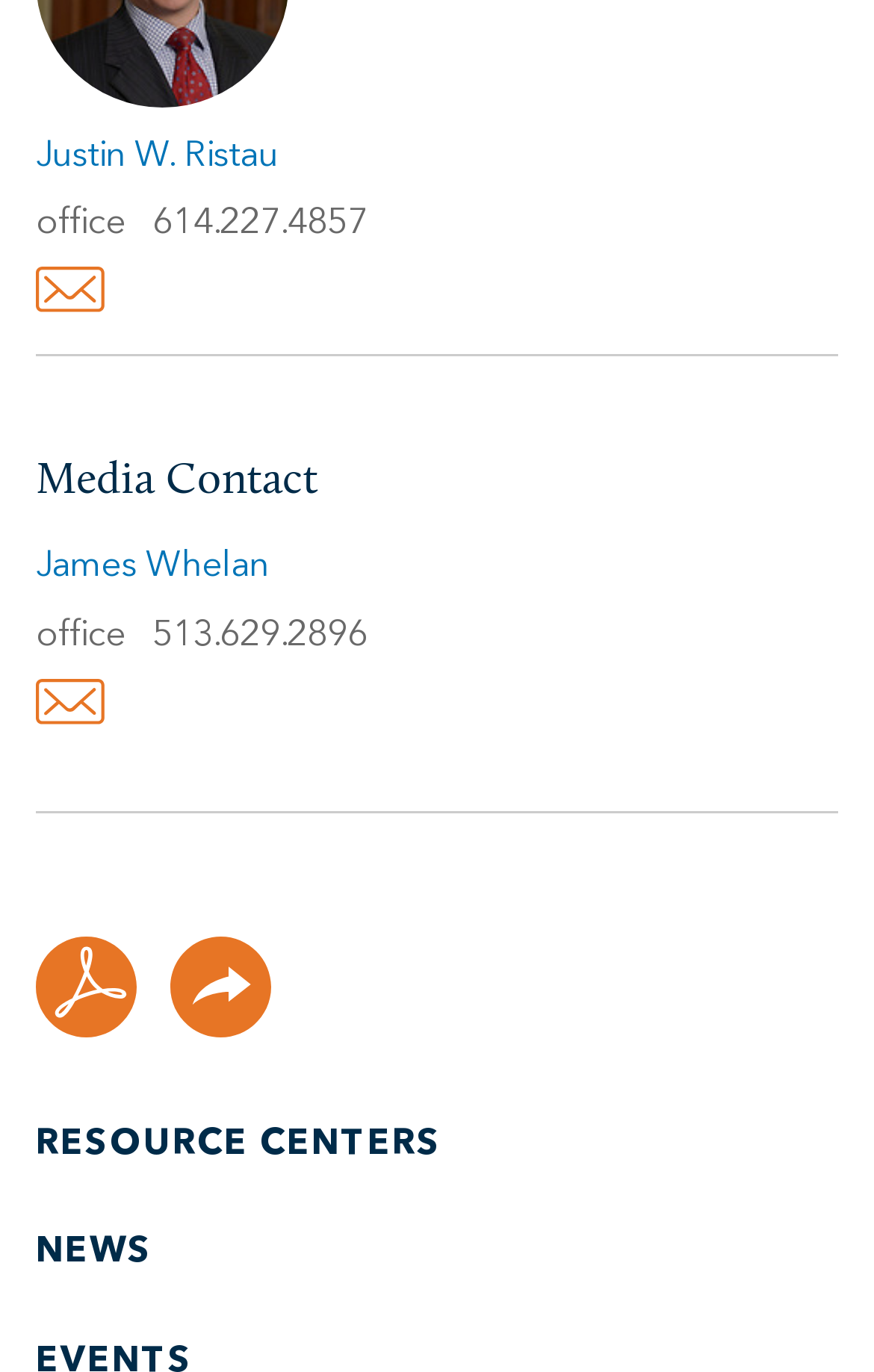Specify the bounding box coordinates of the area to click in order to execute this command: 'Click the menu button'. The coordinates should consist of four float numbers ranging from 0 to 1, and should be formatted as [left, top, right, bottom].

None